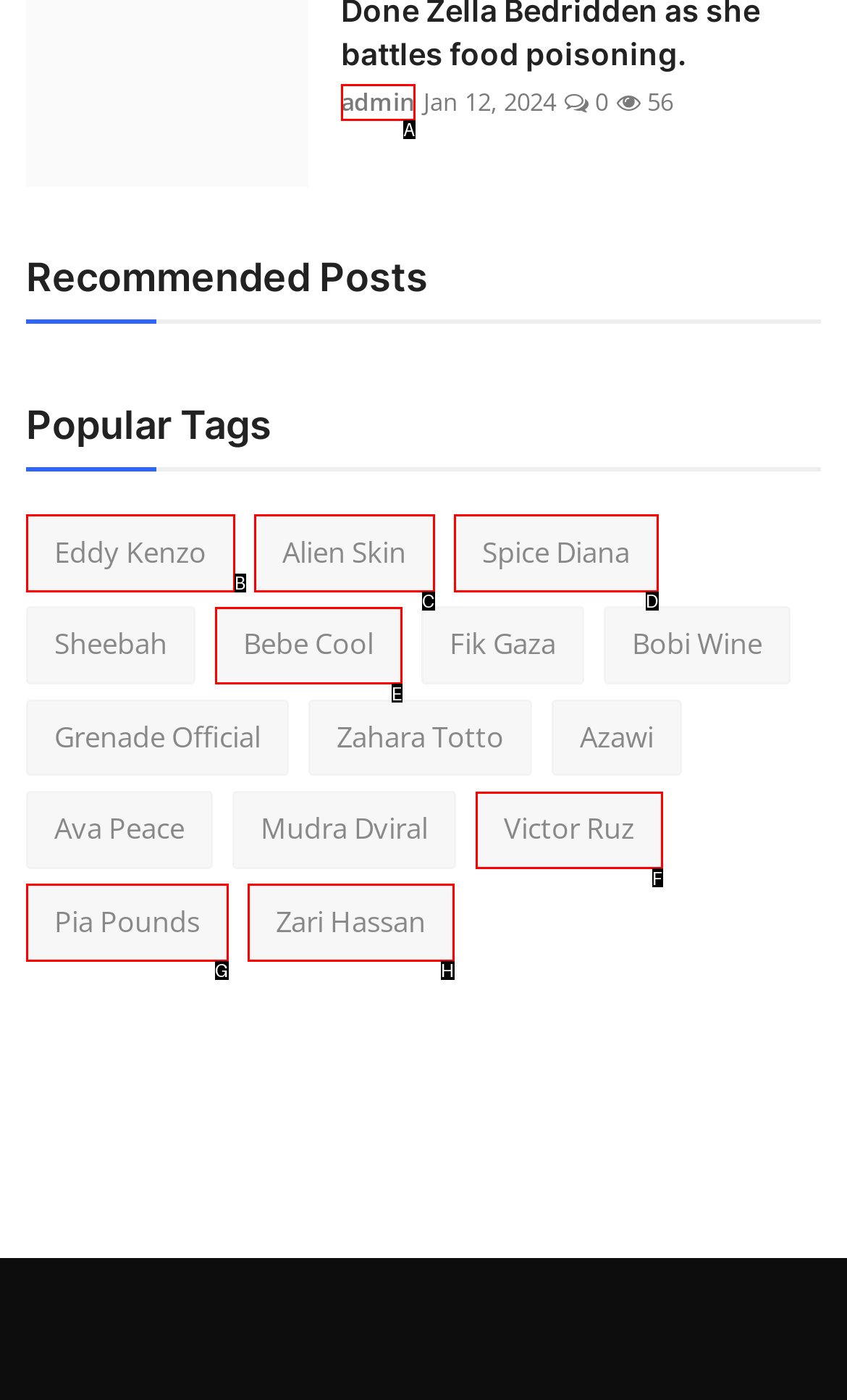Which HTML element among the options matches this description: Pia Pounds? Answer with the letter representing your choice.

G